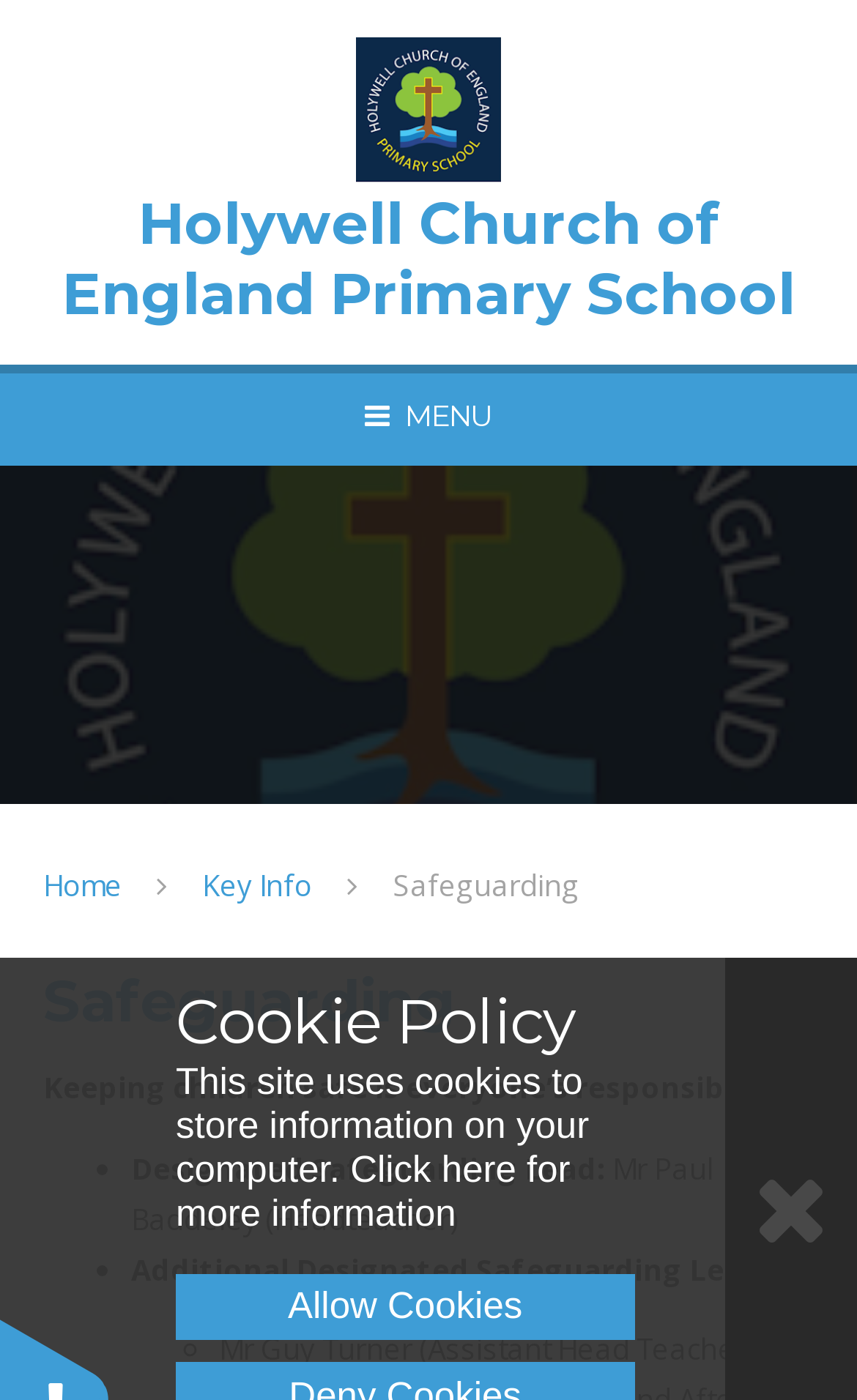Identify and provide the text content of the webpage's primary headline.

Holywell Church of England Primary School